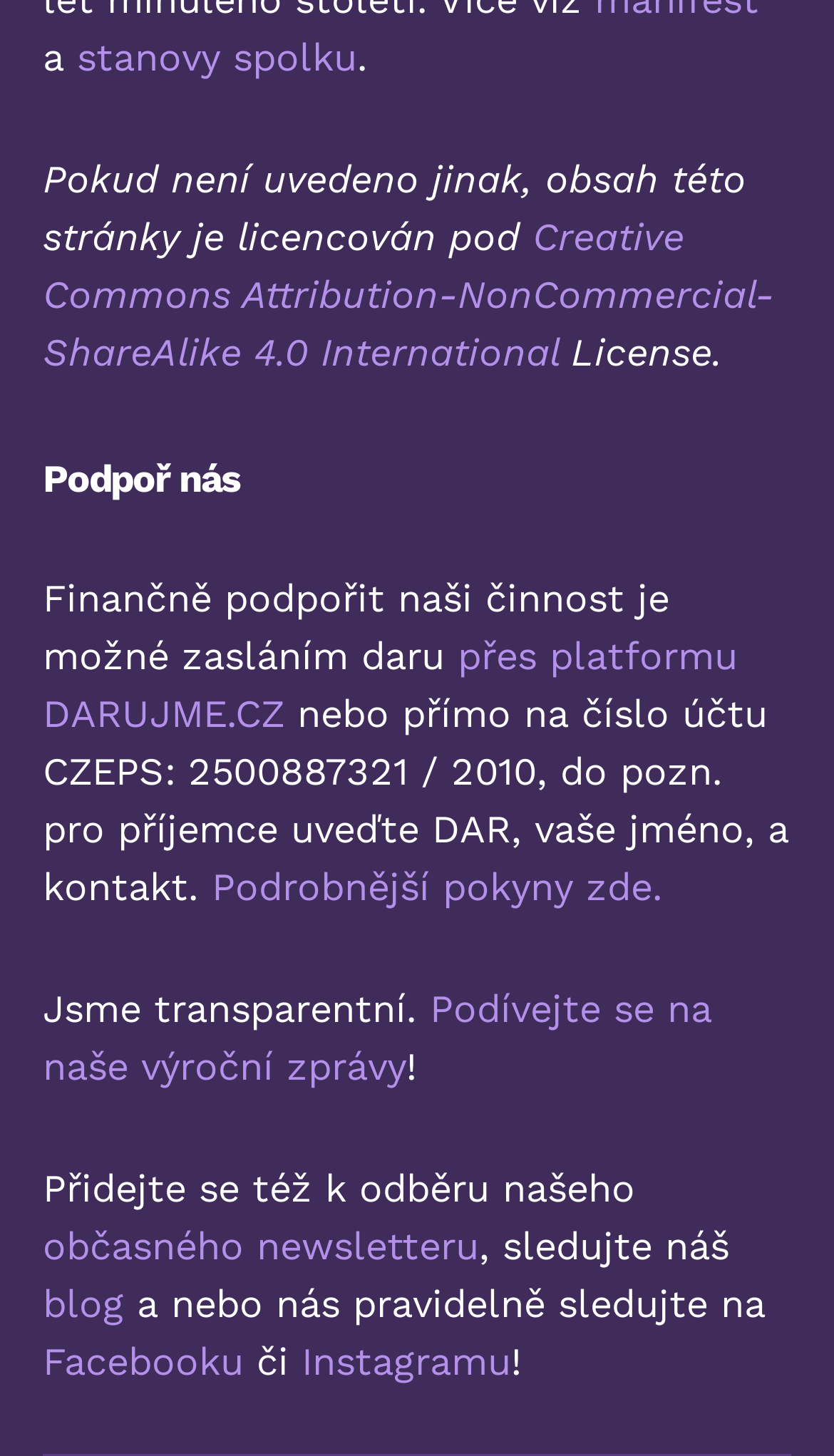Kindly determine the bounding box coordinates for the clickable area to achieve the given instruction: "Visit the organization's Facebook page".

[0.051, 0.919, 0.292, 0.95]